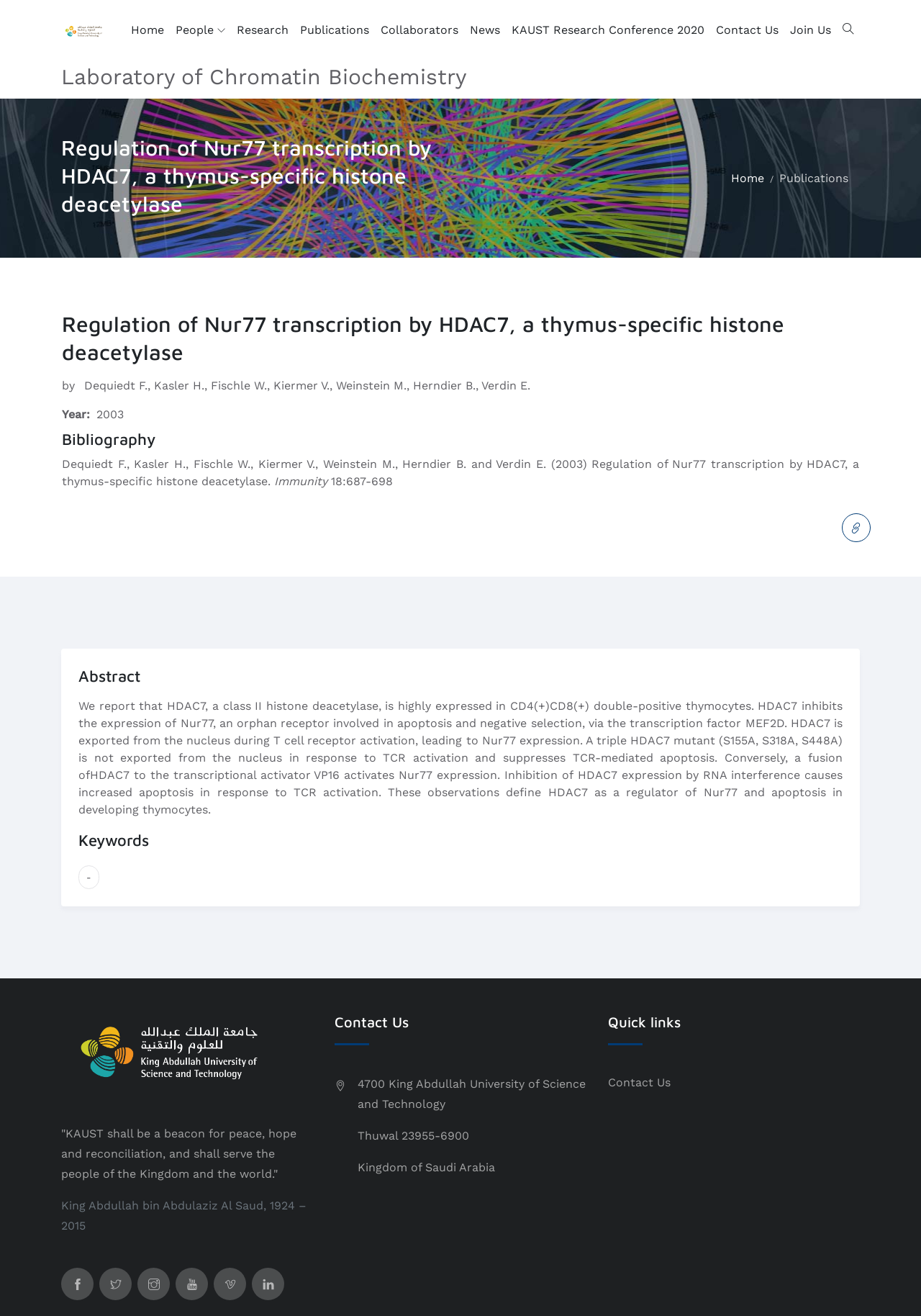Provide the bounding box coordinates of the HTML element this sentence describes: "Join Us". The bounding box coordinates consist of four float numbers between 0 and 1, i.e., [left, top, right, bottom].

[0.852, 0.0, 0.909, 0.046]